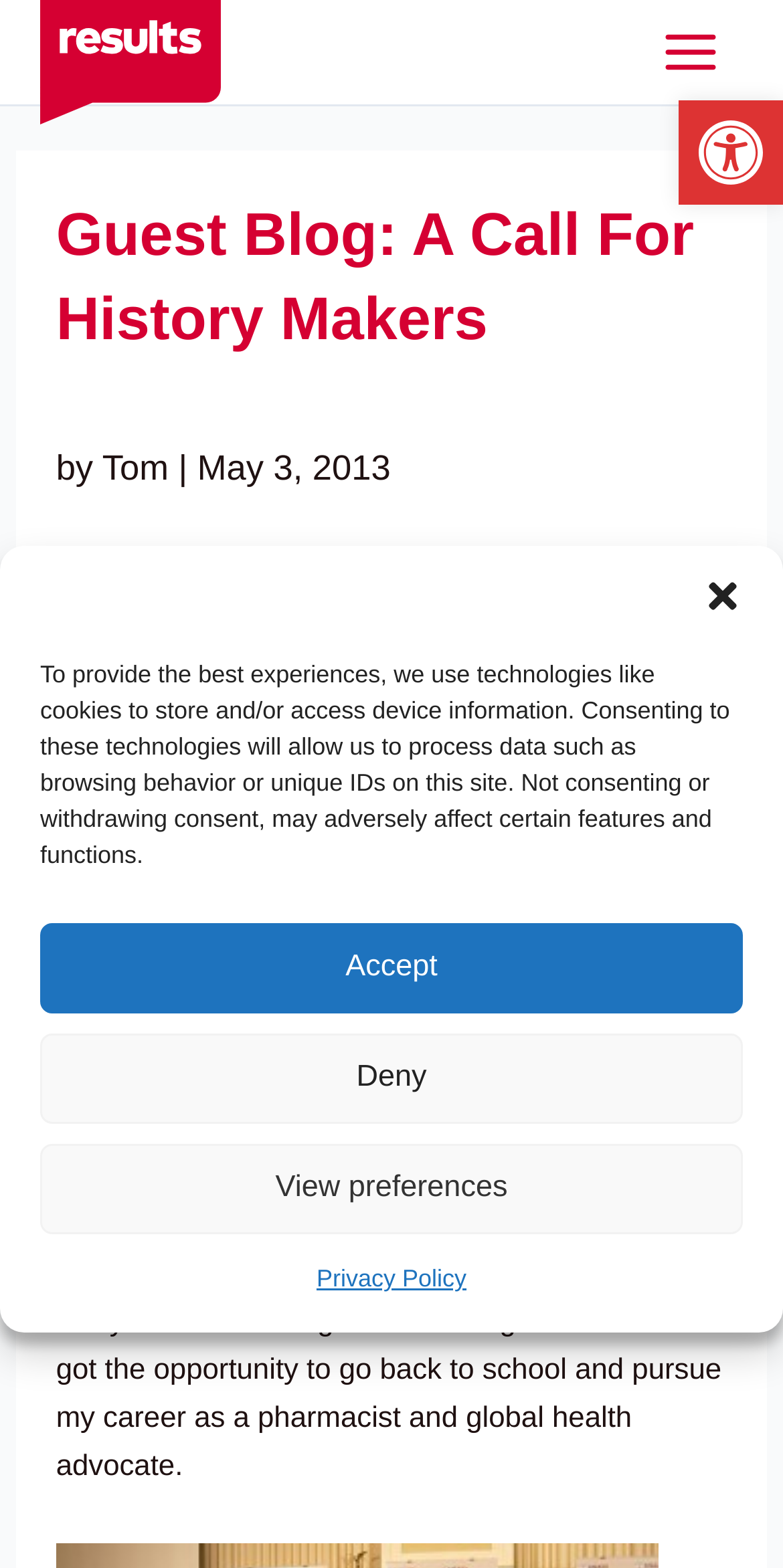Please give a short response to the question using one word or a phrase:
What is the name of the website?

Results UK